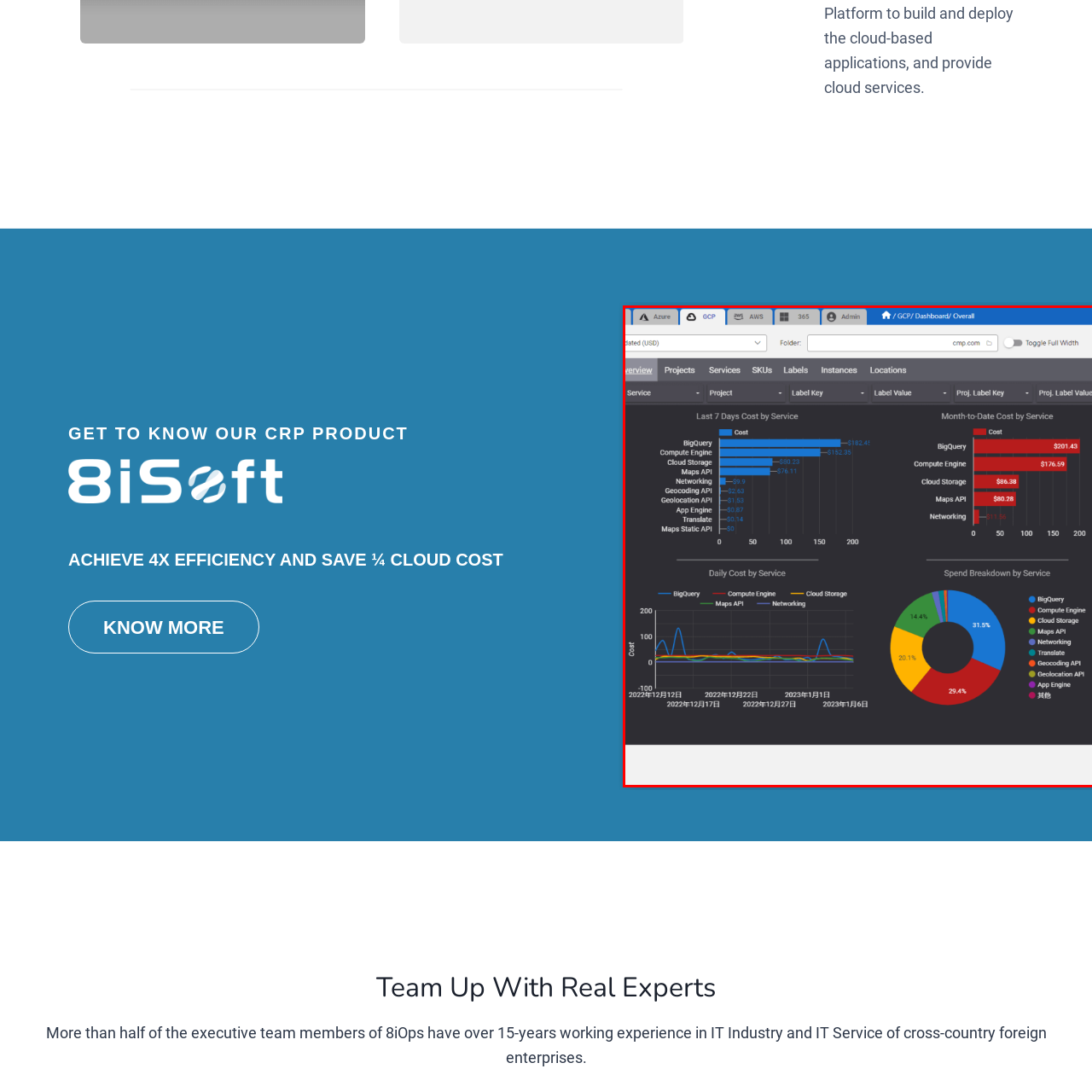Concentrate on the image marked by the red box, What type of chart is used to display the overall spend distribution?
 Your answer should be a single word or phrase.

Pie chart